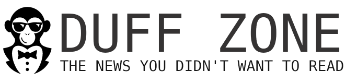What is the monkey wearing?
Please analyze the image and answer the question with as much detail as possible.

The stylized monkey accompanying the text is wearing sunglasses and a tuxedo, which adds a whimsical touch to the design and reinforces the blog's humorous vibe.